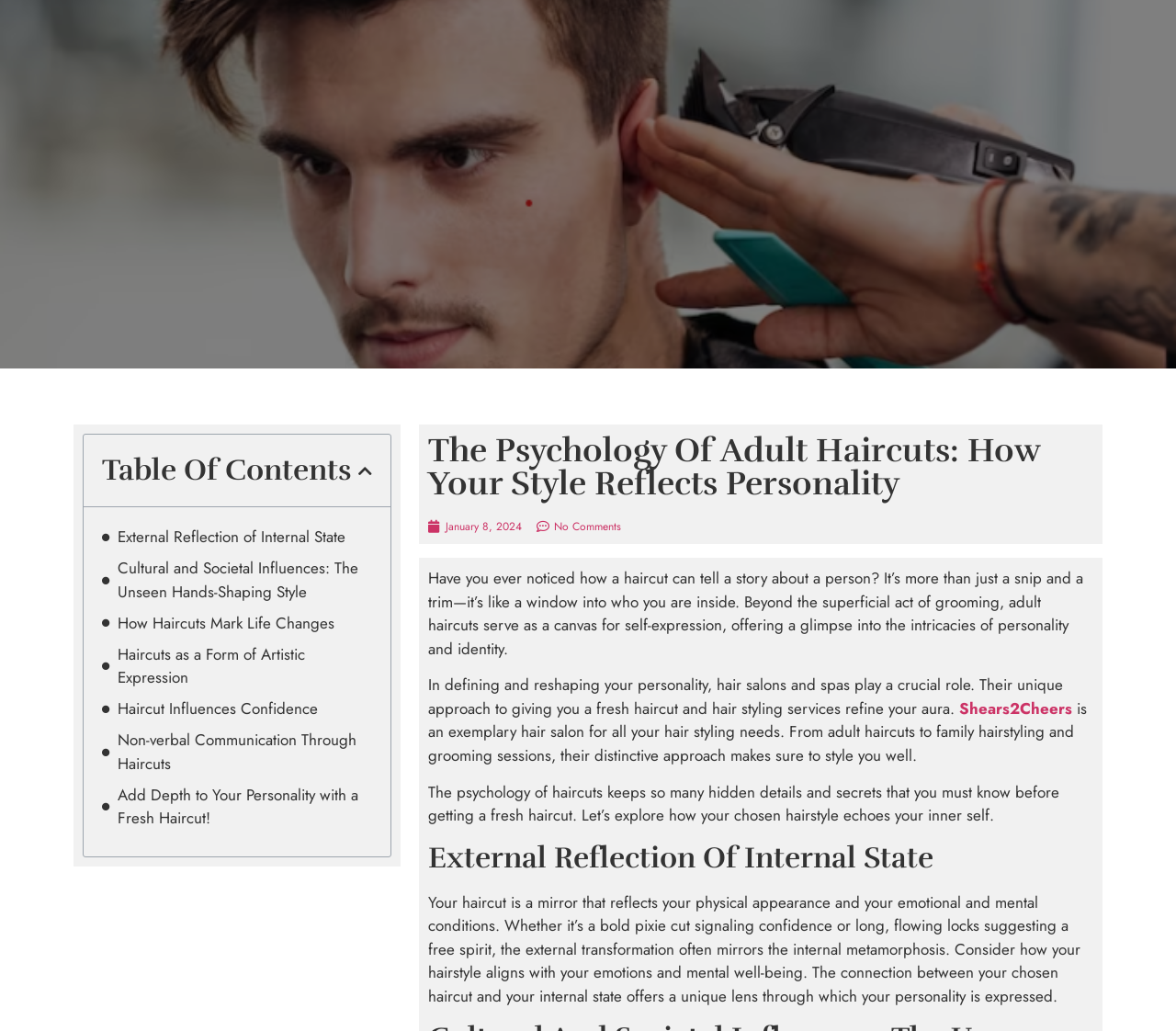Find the bounding box coordinates of the area that needs to be clicked in order to achieve the following instruction: "Learn about the psychology of adult haircuts". The coordinates should be specified as four float numbers between 0 and 1, i.e., [left, top, right, bottom].

[0.364, 0.55, 0.921, 0.639]